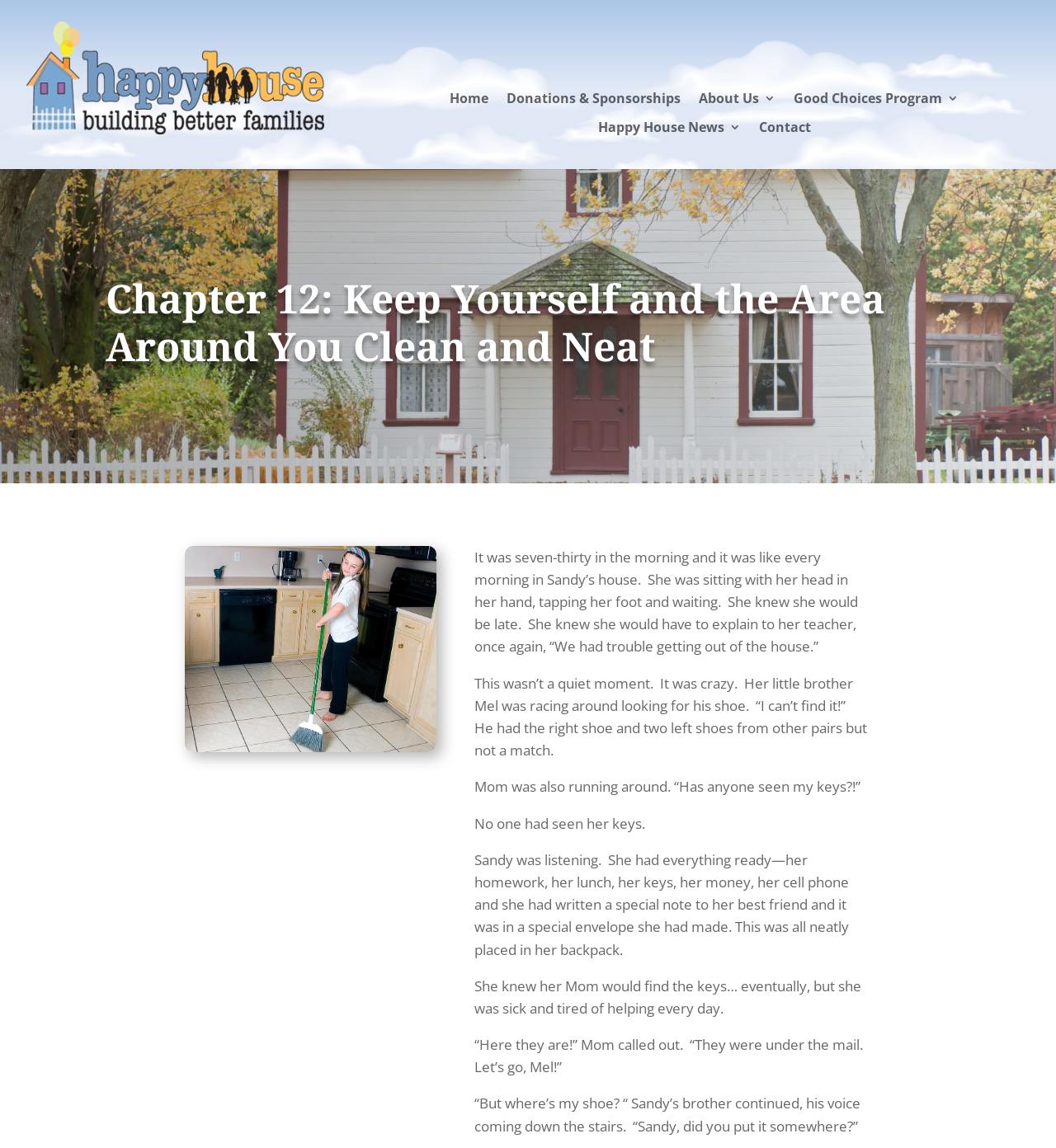What is Mel looking for?
Look at the image and respond with a single word or a short phrase.

His shoe